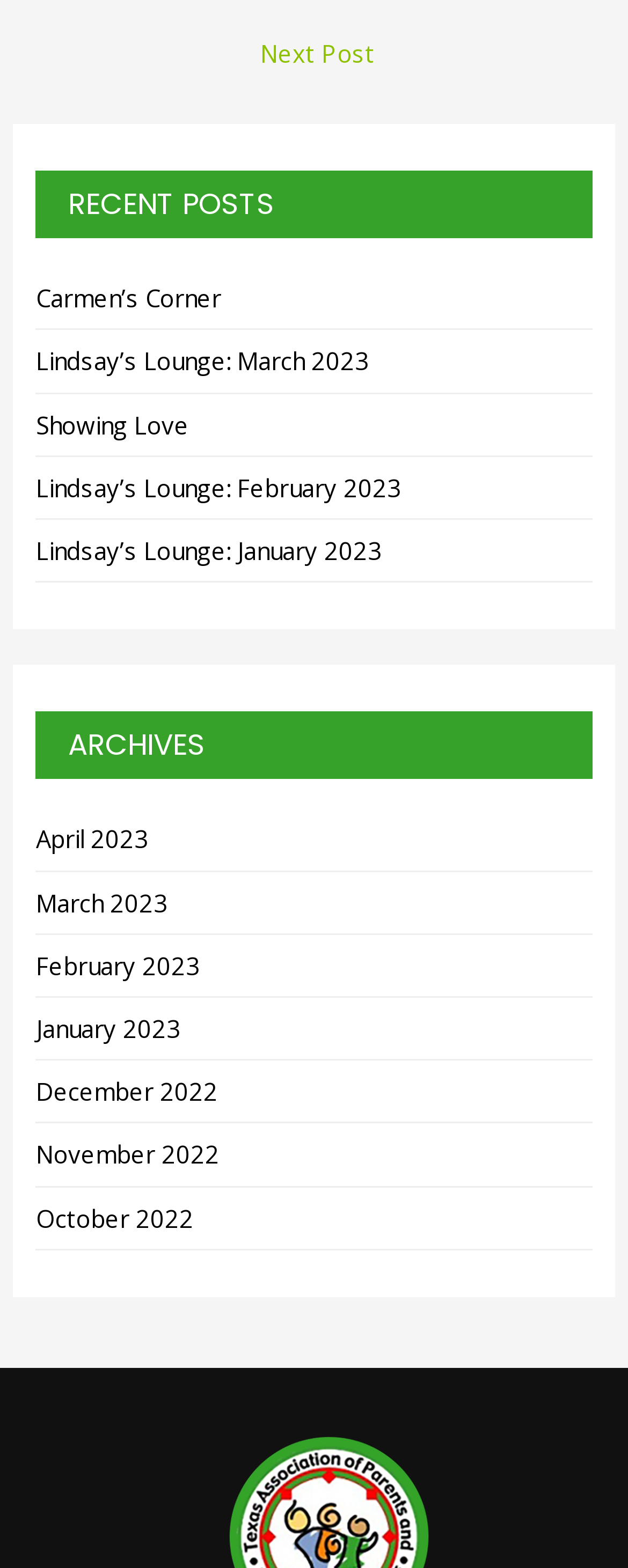How many recent posts are listed?
From the screenshot, provide a brief answer in one word or phrase.

5